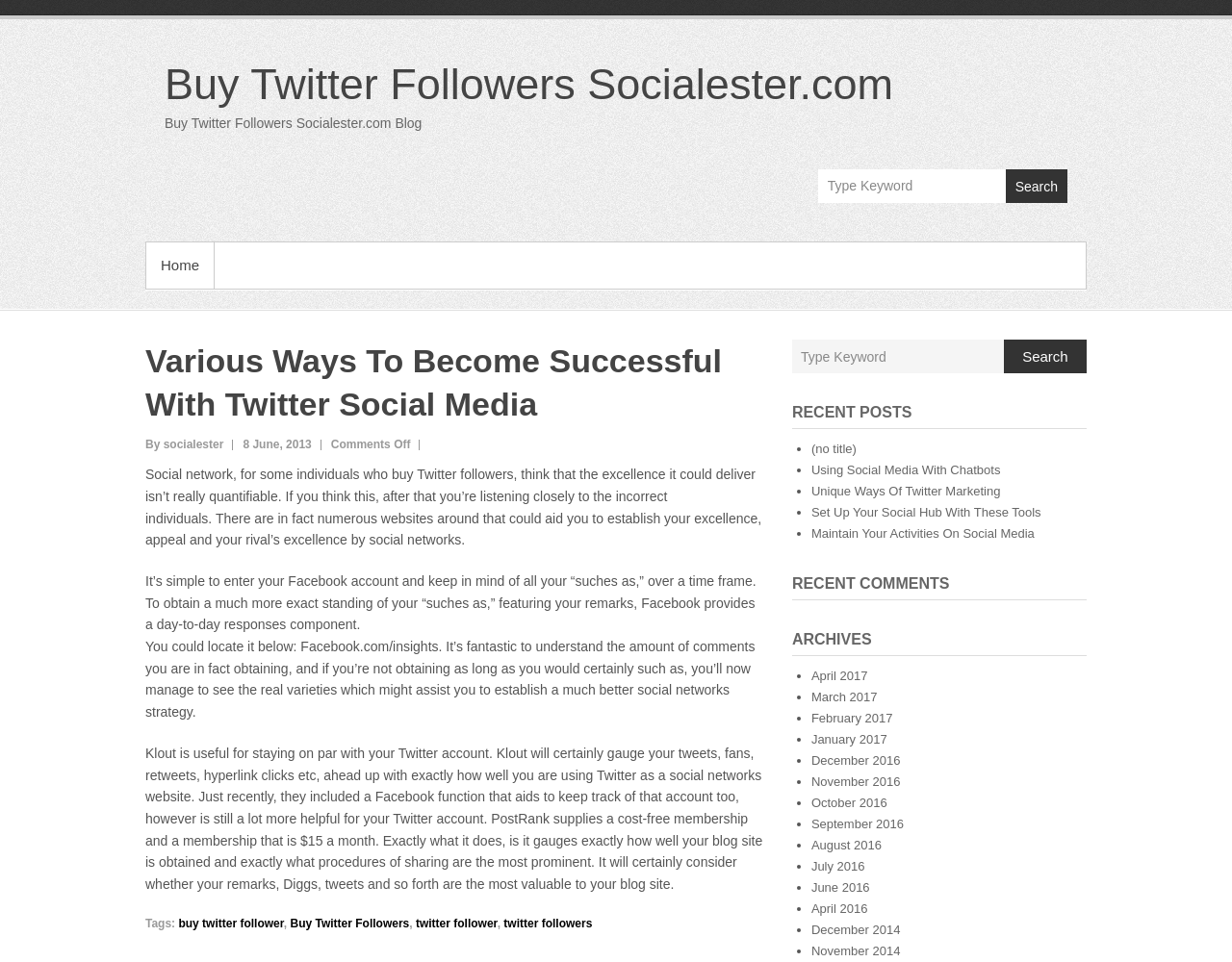Please find the bounding box coordinates of the clickable region needed to complete the following instruction: "Search for a keyword". The bounding box coordinates must consist of four float numbers between 0 and 1, i.e., [left, top, right, bottom].

[0.672, 0.183, 0.808, 0.203]